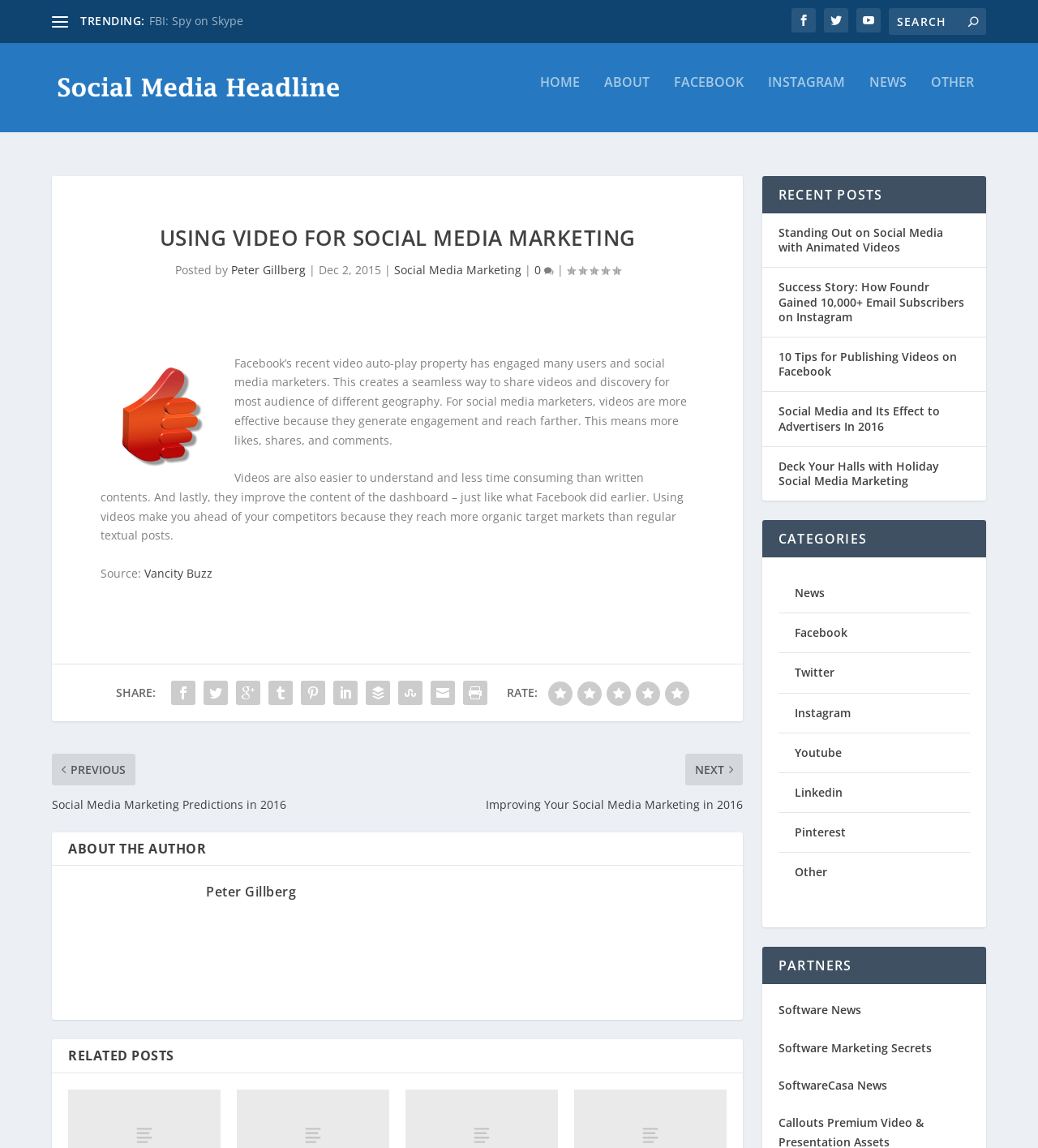Bounding box coordinates are to be given in the format (top-left x, top-left y, bottom-right x, bottom-right y). All values must be floating point numbers between 0 and 1. Provide the bounding box coordinate for the UI element described as: Linkedin

[0.766, 0.683, 0.812, 0.697]